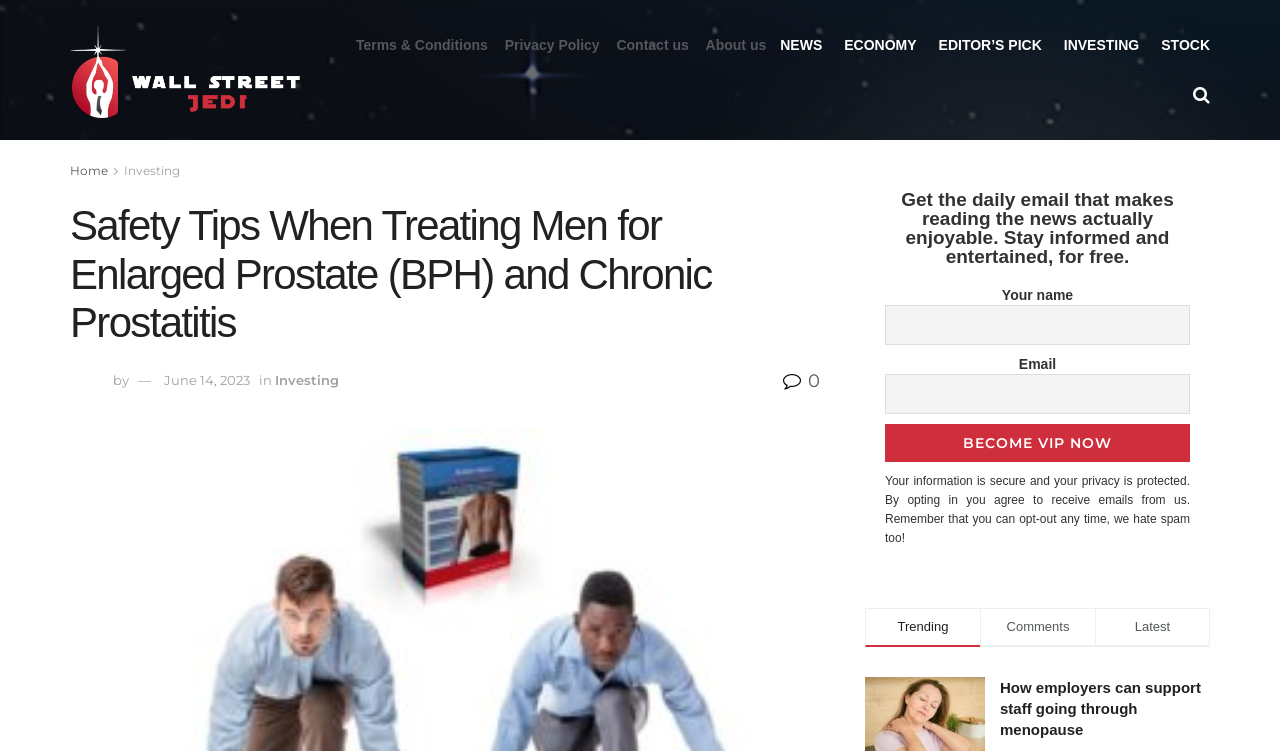Find the bounding box coordinates for the area that should be clicked to accomplish the instruction: "Click on the 'Wall Street Jedi' link".

[0.055, 0.03, 0.237, 0.157]